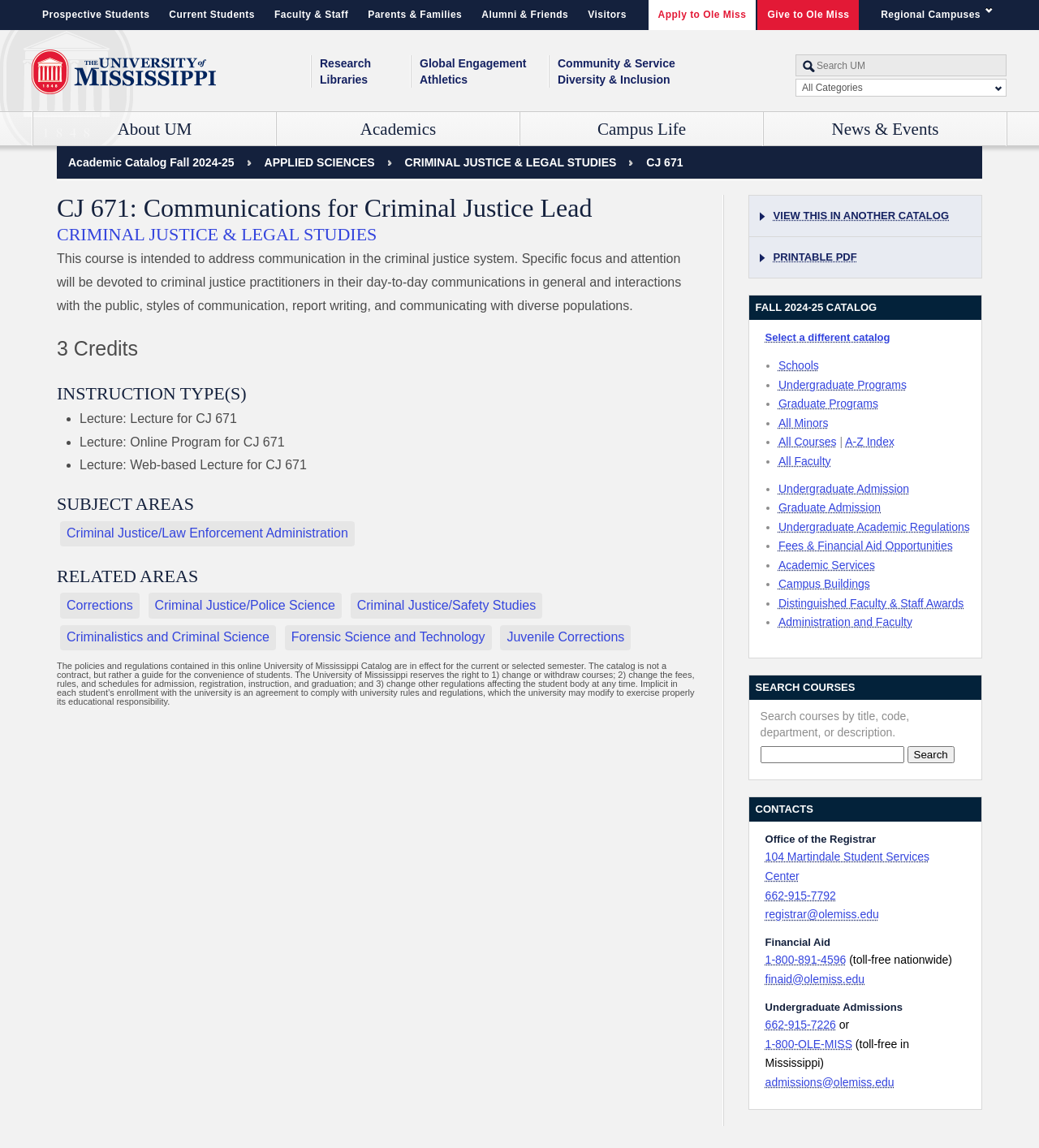Please indicate the bounding box coordinates of the element's region to be clicked to achieve the instruction: "Apply to Ole Miss". Provide the coordinates as four float numbers between 0 and 1, i.e., [left, top, right, bottom].

[0.624, 0.0, 0.728, 0.026]